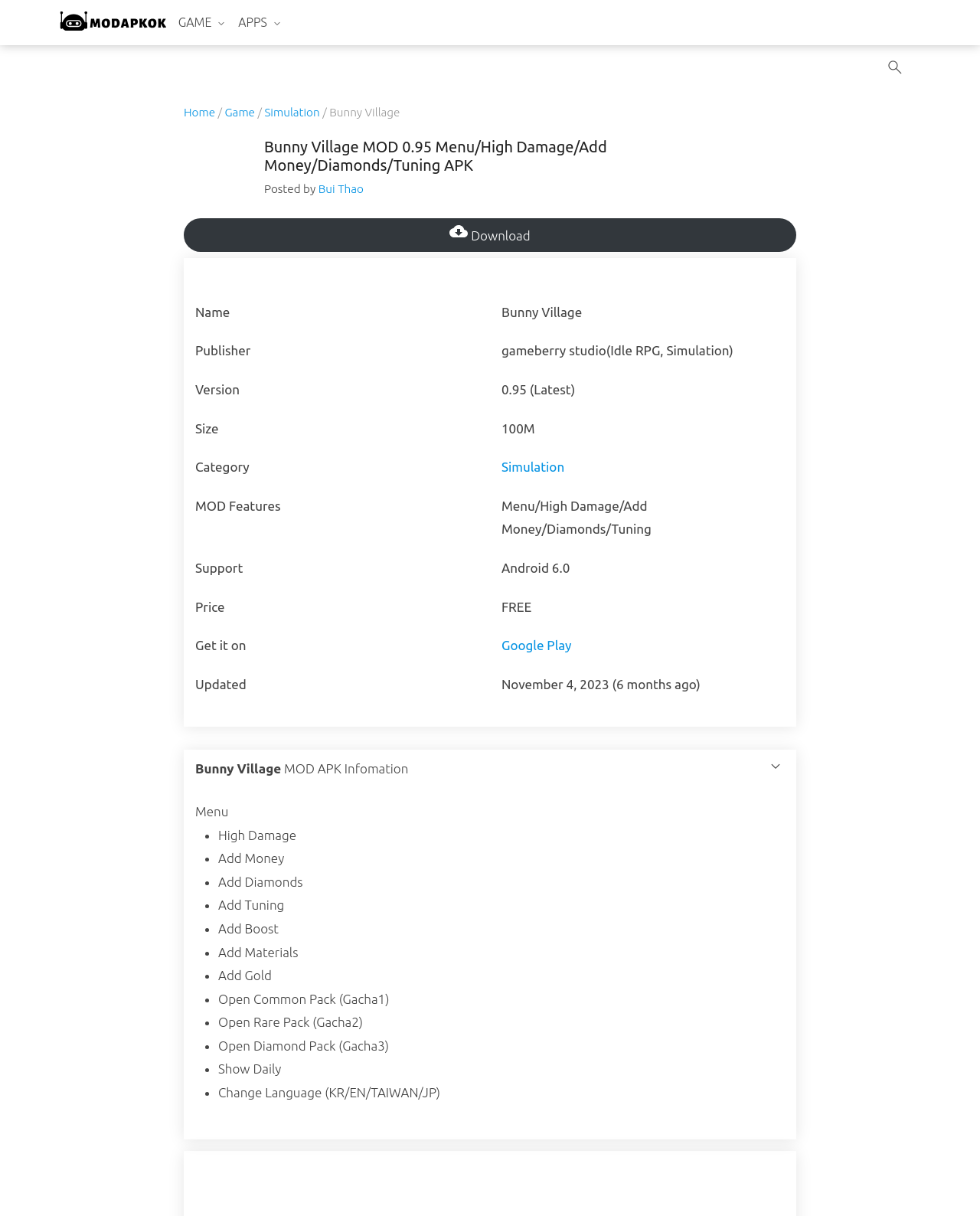Identify the bounding box for the UI element specified in this description: "Download". The coordinates must be four float numbers between 0 and 1, formatted as [left, top, right, bottom].

[0.187, 0.18, 0.812, 0.207]